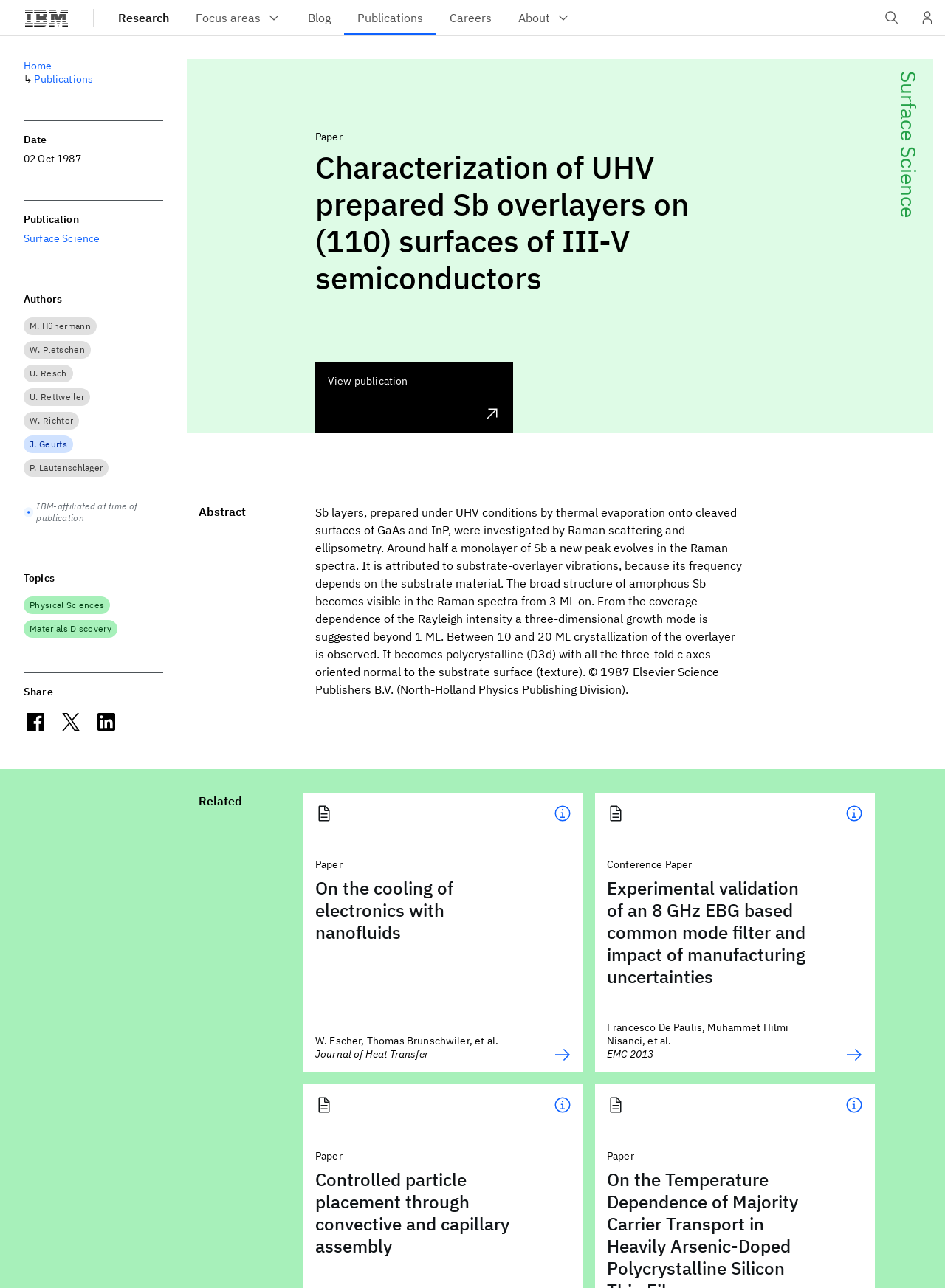What is the topic of the paper?
Give a one-word or short-phrase answer derived from the screenshot.

Physical Sciences